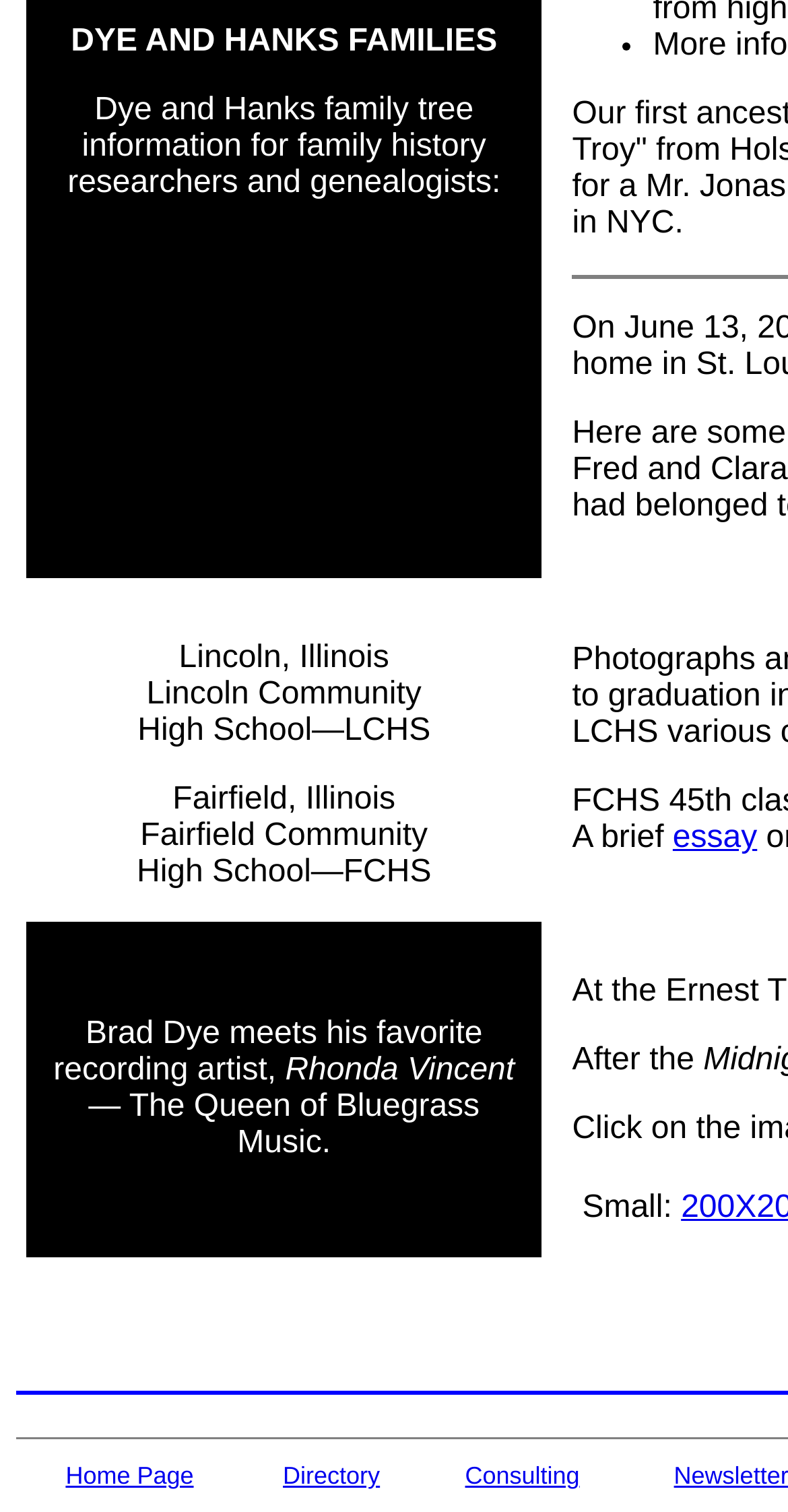What is the name of the favorite recording artist of Brad Dye?
Use the screenshot to answer the question with a single word or phrase.

Rhonda Vincent